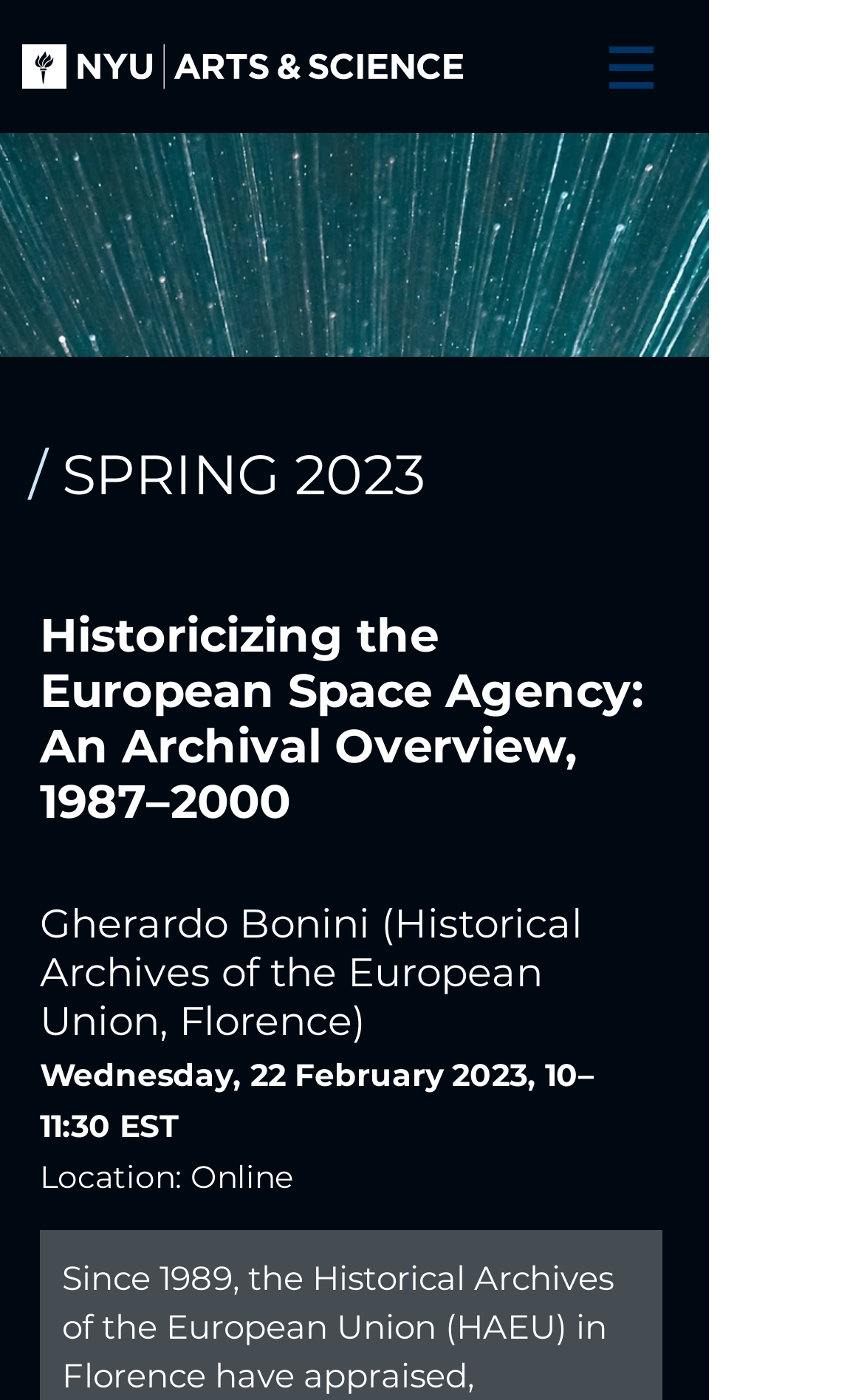What is the location of the first event?
Please ensure your answer to the question is detailed and covers all necessary aspects.

According to the webpage, the location of the first event is mentioned in the heading 'Location: Online', which means that the event will be held online.